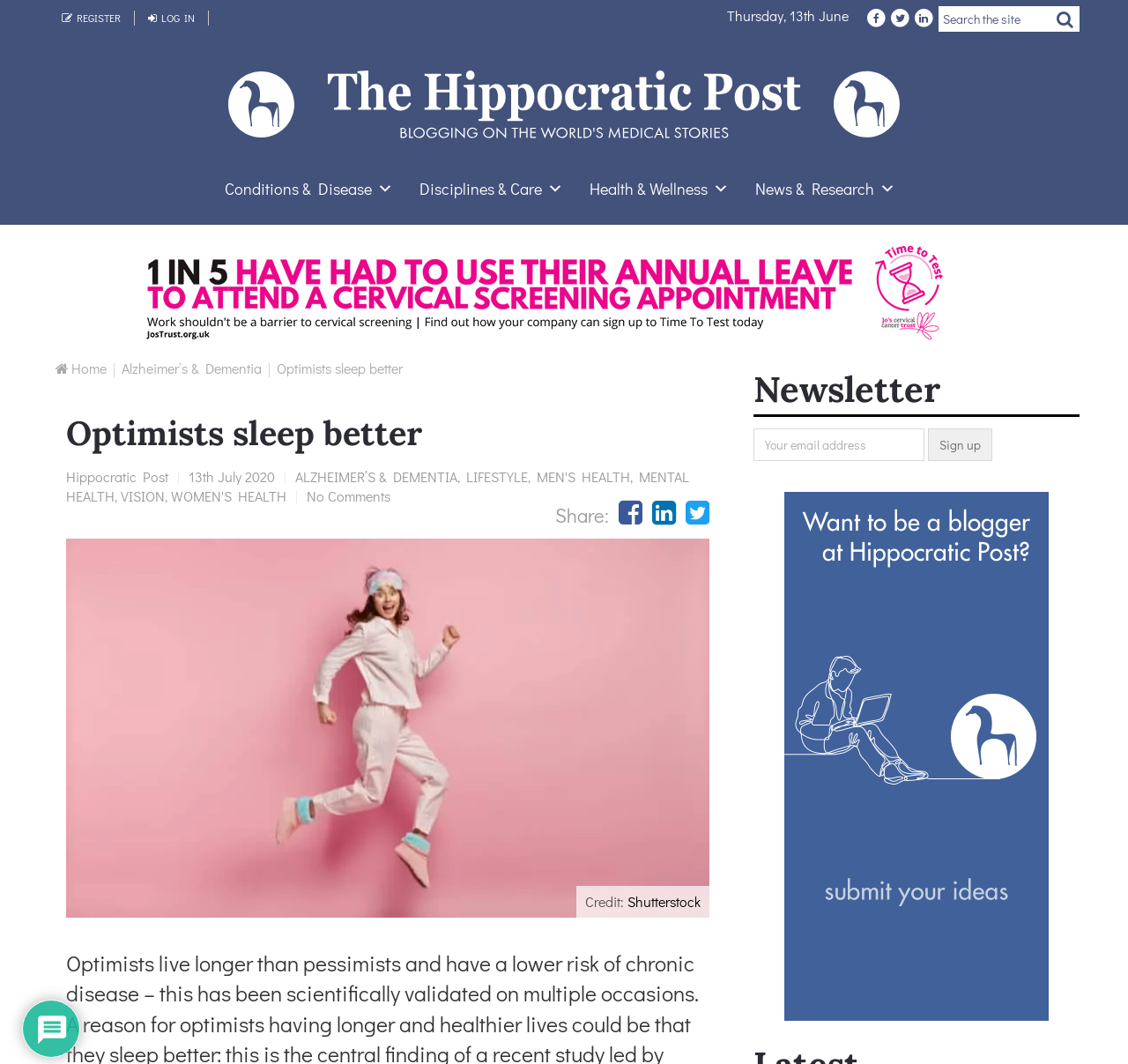Indicate the bounding box coordinates of the element that needs to be clicked to satisfy the following instruction: "View Conditions & Disease". The coordinates should be four float numbers between 0 and 1, i.e., [left, top, right, bottom].

[0.191, 0.165, 0.356, 0.19]